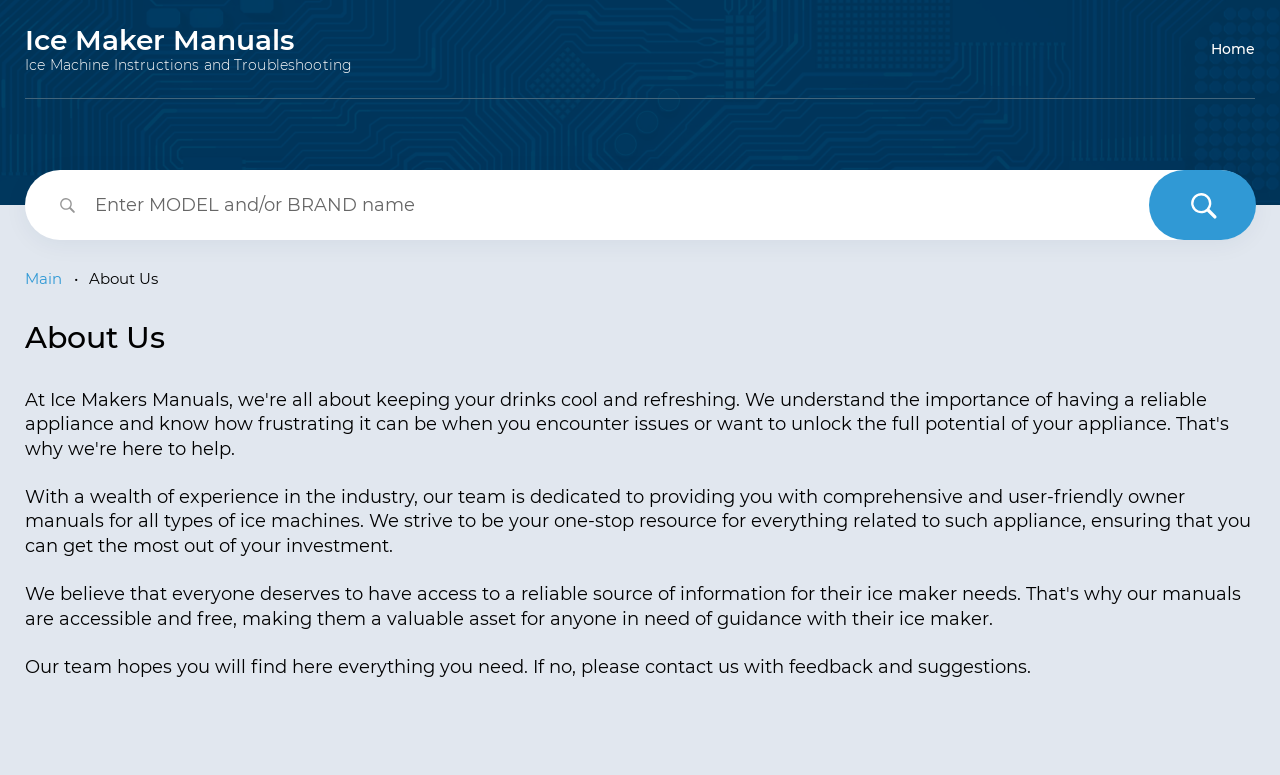Give a succinct answer to this question in a single word or phrase: 
What is the tone of the website?

Helpful